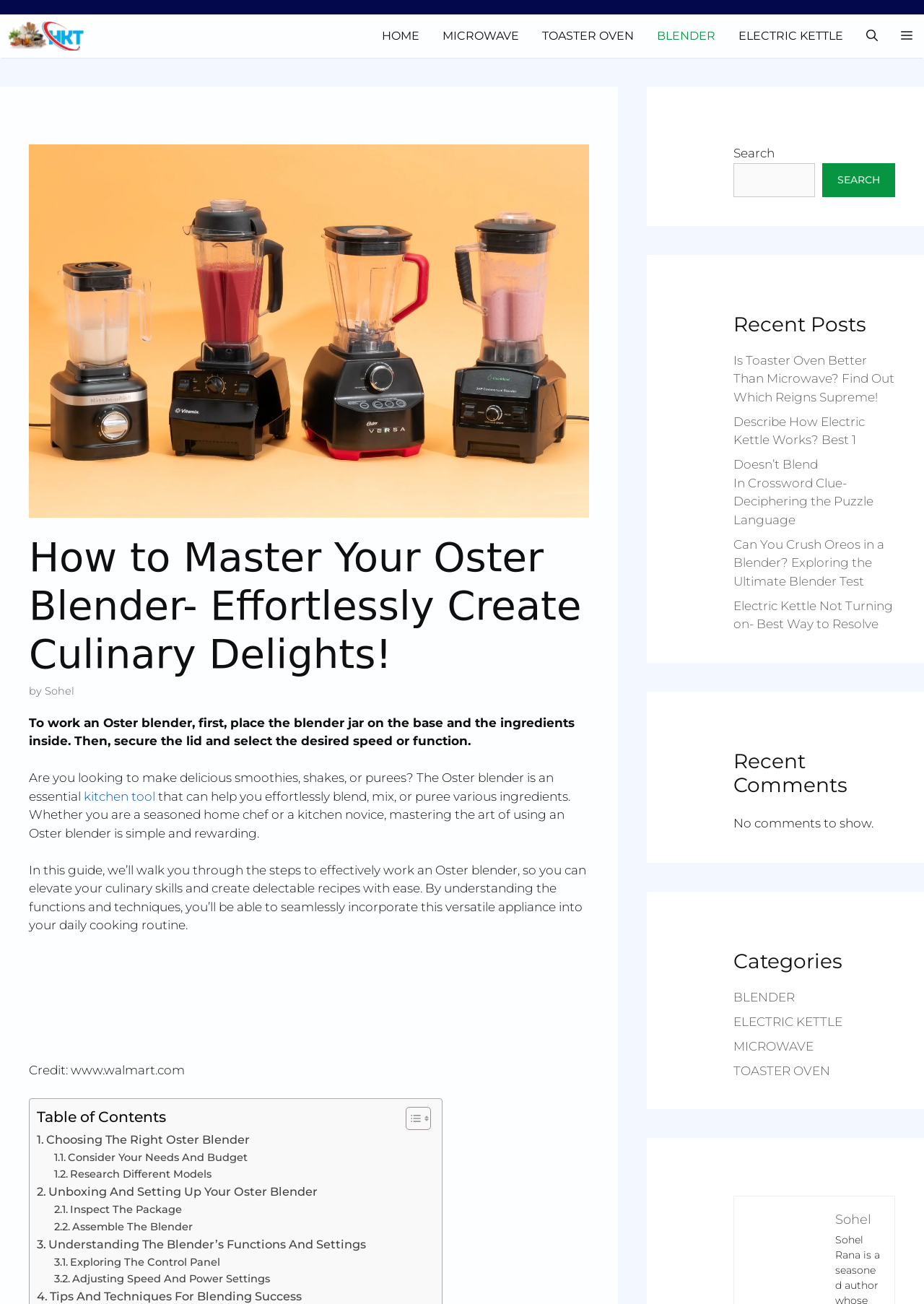Identify and provide the text of the main header on the webpage.

How to Master Your Oster Blender- Effortlessly Create Culinary Delights!